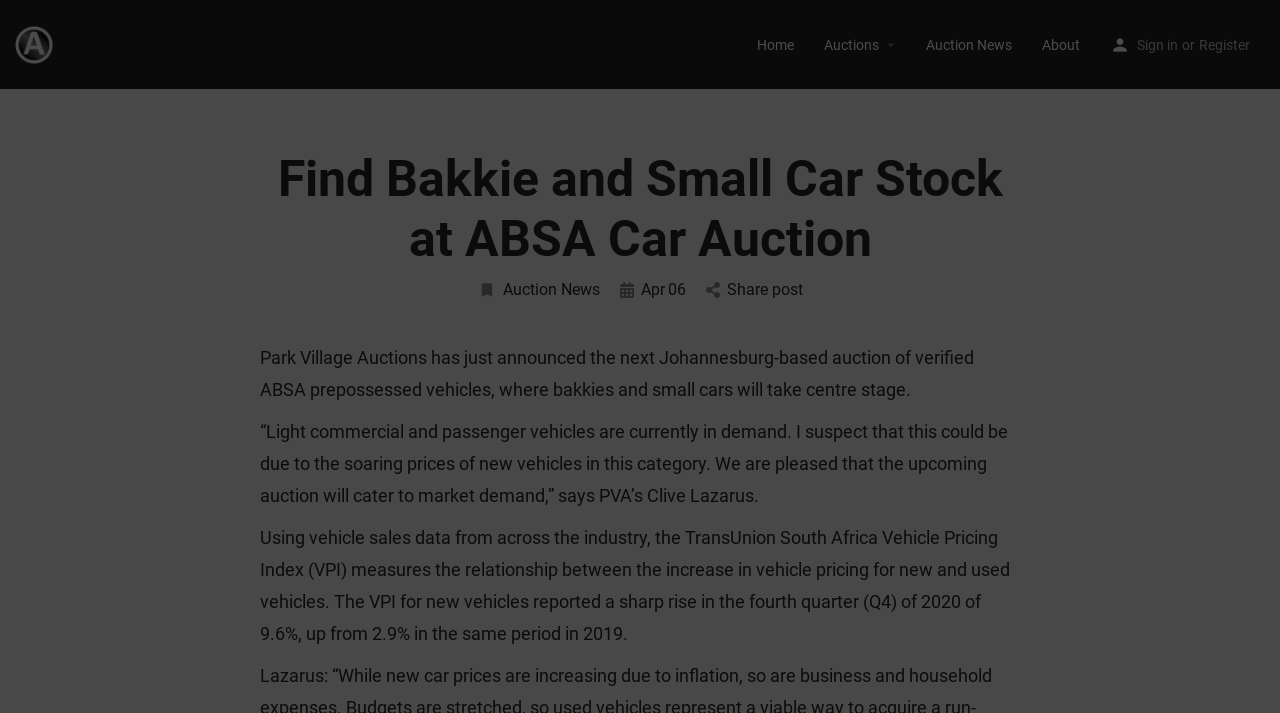Determine the bounding box coordinates for the clickable element required to fulfill the instruction: "Sign in to the website". Provide the coordinates as four float numbers between 0 and 1, i.e., [left, top, right, bottom].

[0.888, 0.046, 0.92, 0.079]